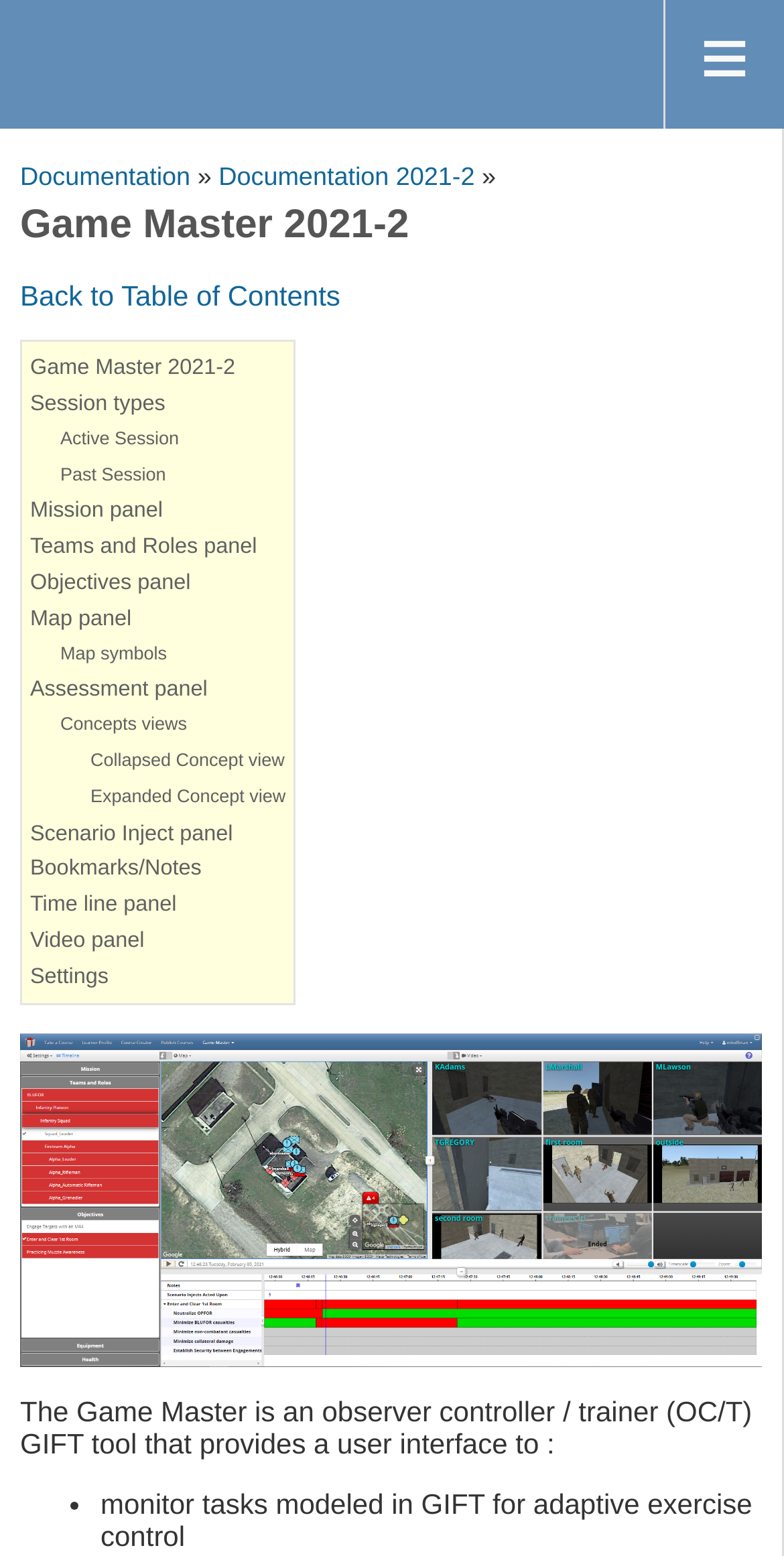Identify the bounding box coordinates for the UI element described as follows: Teams and Roles panel. Use the format (top-left x, top-left y, bottom-right x, bottom-right y) and ensure all values are floating point numbers between 0 and 1.

[0.038, 0.344, 0.328, 0.36]